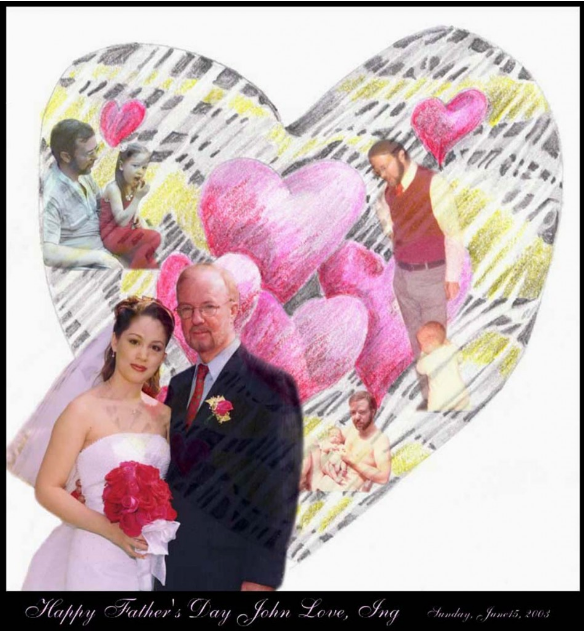Formulate a detailed description of the image content.

This heartfelt image is a tribute for Father's Day, creatively designed with a central heart motif surrounded by various smaller photographs. At the forefront, a couple is featured, with the woman elegantly dressed in a white wedding gown holding a bouquet of red roses, while the man, dressed in formal attire, stands proudly beside her. They exude a sense of joy and togetherness.

Surrounding the couple are playful images depicting tender moments between fathers and children, illustrated with vibrant pink hearts, adding warmth and affection to the overall composition. The background features a lively design of black and yellow stripes, enhancing the celebratory theme.

At the bottom, a decorative text reads, "Happy Father's Day John Love, Ing," marking the occasion with a personal touch. The date "Sunday, June 15, 2003," further emphasizes the significance of this special day. This composition beautifully blends love, family, and celebration, creating a lasting memory.